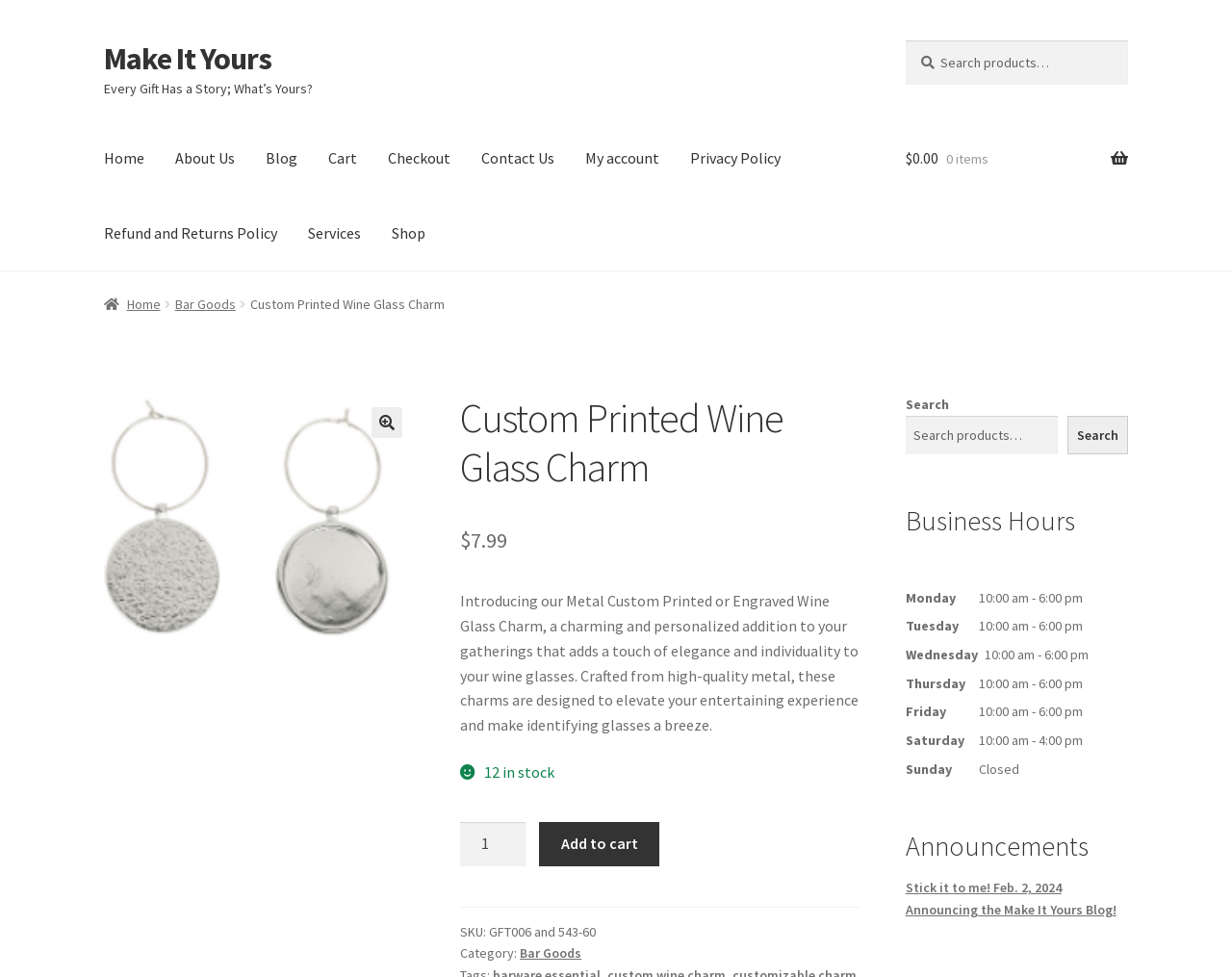Can you pinpoint the bounding box coordinates for the clickable element required for this instruction: "Add to cart"? The coordinates should be four float numbers between 0 and 1, i.e., [left, top, right, bottom].

[0.437, 0.842, 0.535, 0.887]